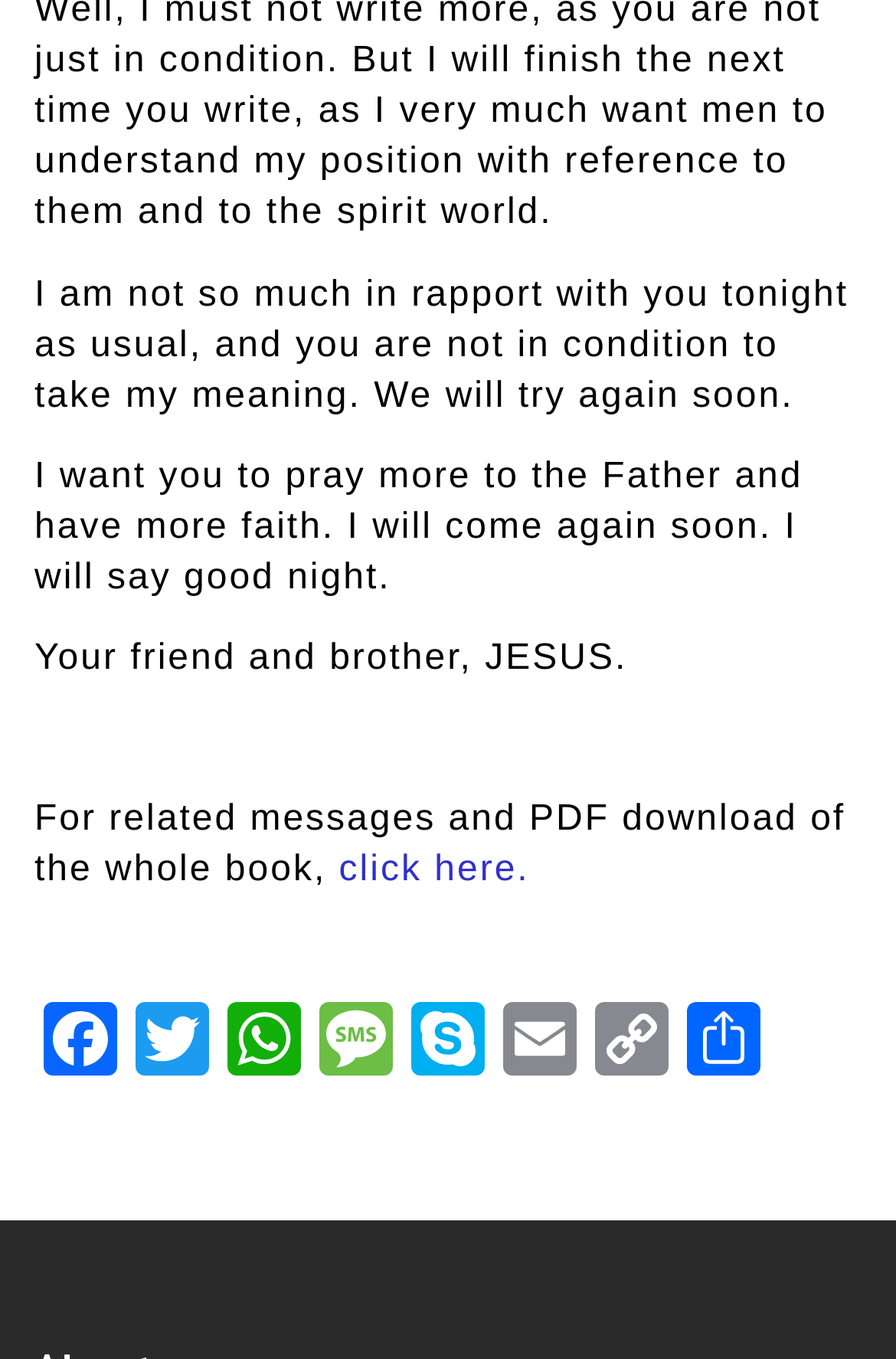What is the purpose of the 'click here' link?
Use the information from the image to give a detailed answer to the question.

The 'click here' link is placed next to the text 'For related messages and PDF download of the whole book', which suggests that clicking on the link will allow users to download the book.